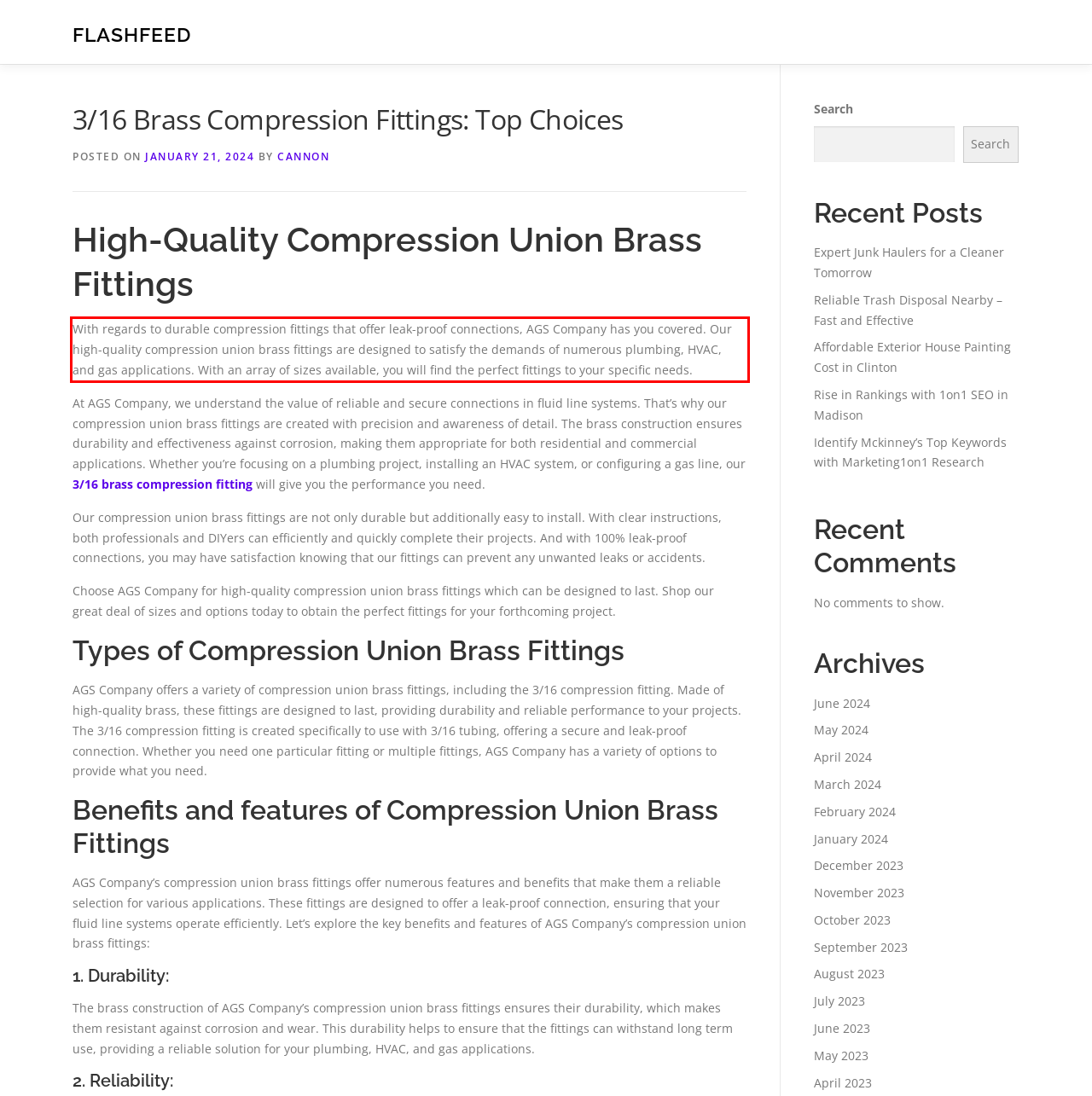Given a screenshot of a webpage, locate the red bounding box and extract the text it encloses.

With regards to durable compression fittings that offer leak-proof connections, AGS Company has you covered. Our high-quality compression union brass fittings are designed to satisfy the demands of numerous plumbing, HVAC, and gas applications. With an array of sizes available, you will find the perfect fittings to your specific needs.